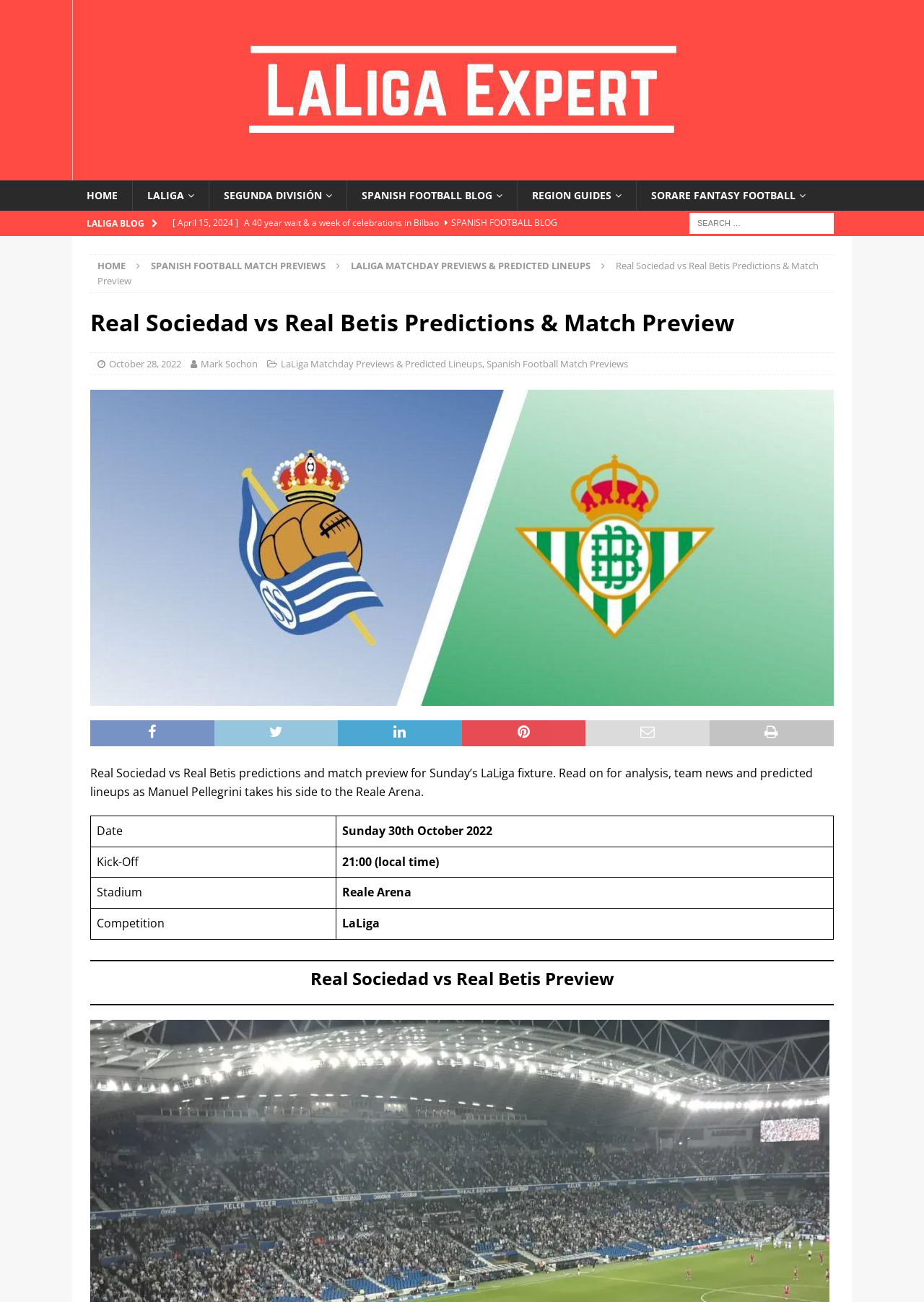Present a detailed account of what is displayed on the webpage.

This webpage is about a match preview and prediction for a LaLiga game between Real Sociedad and Real Betis. At the top, there is a logo of "LaLiga Expert" with a link to the homepage. Below the logo, there are several links to different sections of the website, including "HOME", "LALIGA", "SEGUNDA DIVISIÓN", "SPANISH FOOTBALL BLOG", and "REGION GUIDES".

On the left side, there is a section with several links to recent blog posts, including articles about Spanish football and LaLiga. Below this section, there is a search bar where users can search for specific topics.

The main content of the webpage is a match preview and prediction for the Real Sociedad vs Real Betis game. The title of the article is "Real Sociedad vs Real Betis Predictions & Match Preview" and is displayed prominently at the top of the main content area. Below the title, there is a subheading with the date and author of the article.

The article itself is divided into several sections, including a brief introduction, a table with details about the game, and a preview of the match. The table includes information such as the date, kick-off time, stadium, and competition. The preview section provides analysis and team news for the game, as well as predicted lineups.

Throughout the article, there are several images and graphics, including a banner image at the top and a table with the game details. The webpage also includes several links to other related articles and sections of the website.